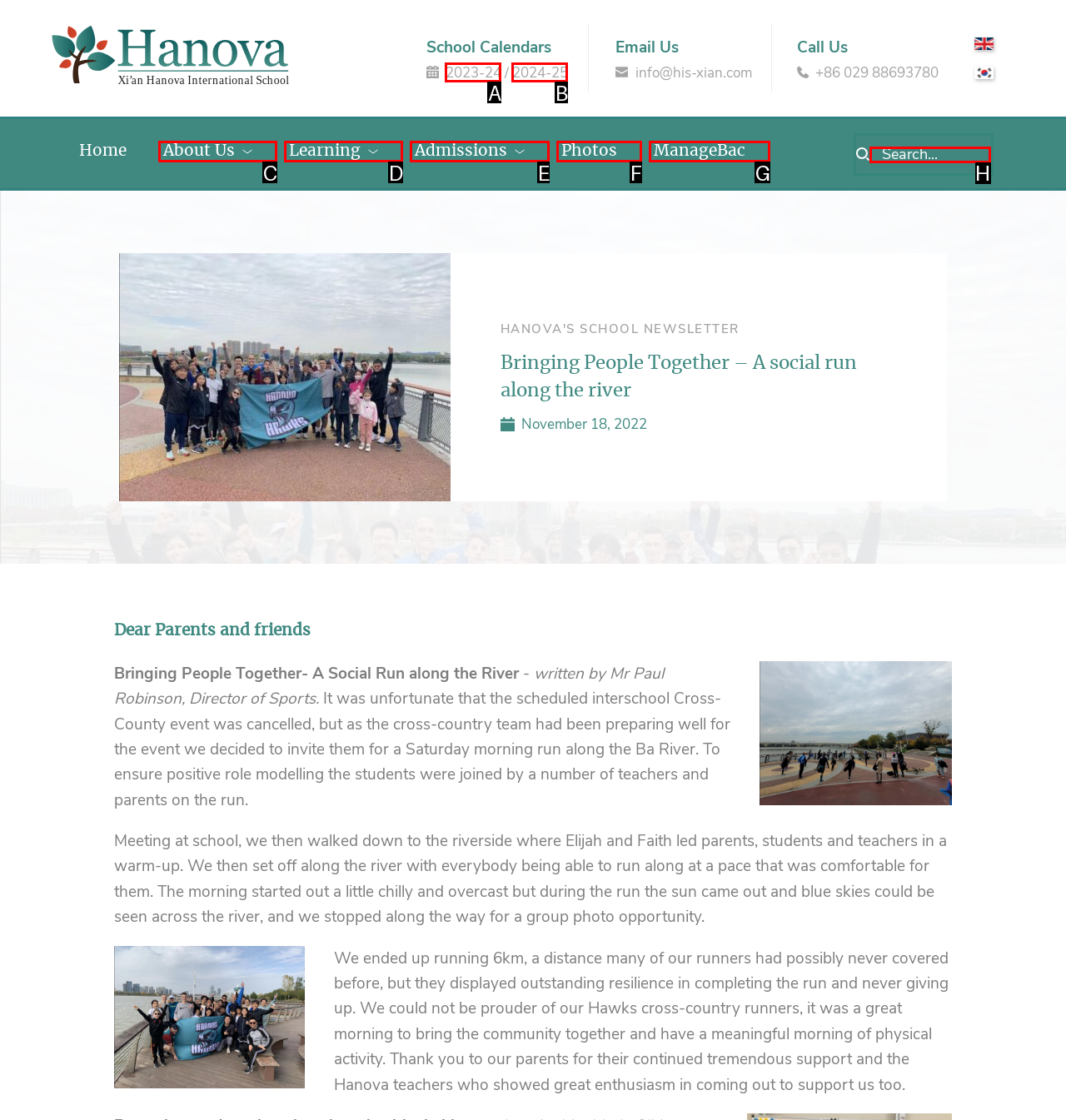Identify the correct HTML element to click to accomplish this task: Search for something
Respond with the letter corresponding to the correct choice.

H